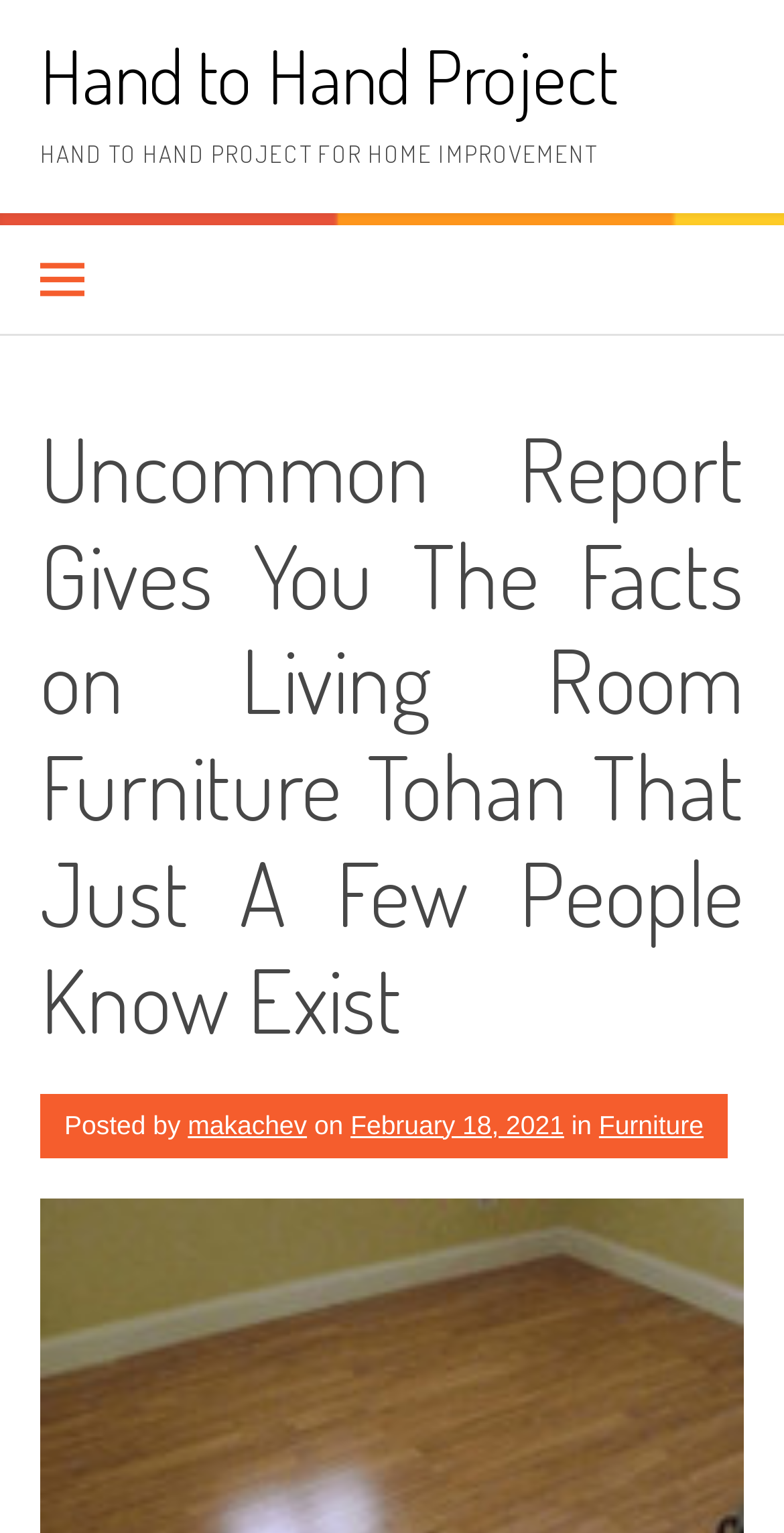Please determine and provide the text content of the webpage's heading.

Uncommon Report Gives You The Facts on Living Room Furniture Tohan That Just A Few People Know Exist